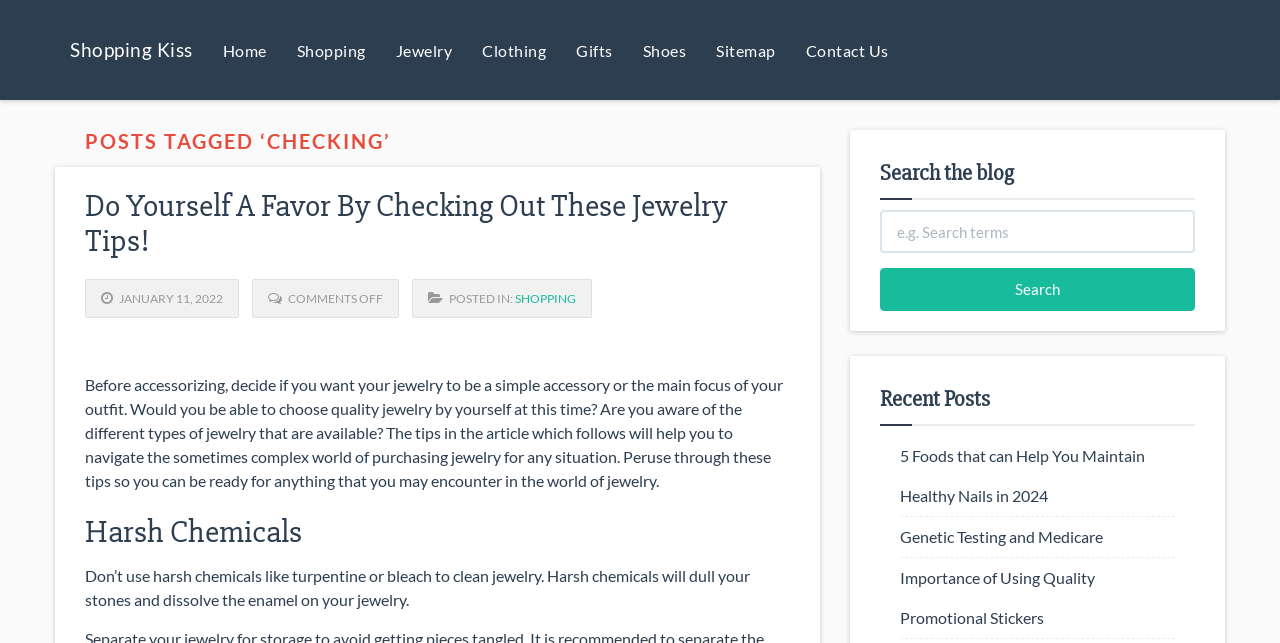How many recent posts are listed?
Please provide an in-depth and detailed response to the question.

The number of recent posts can be determined by counting the link elements under the heading 'Recent Posts', which are '5 Foods that can Help You Maintain Healthy Nails in 2024', 'Genetic Testing and Medicare', and 'Importance of Using Quality Promotional Stickers'.